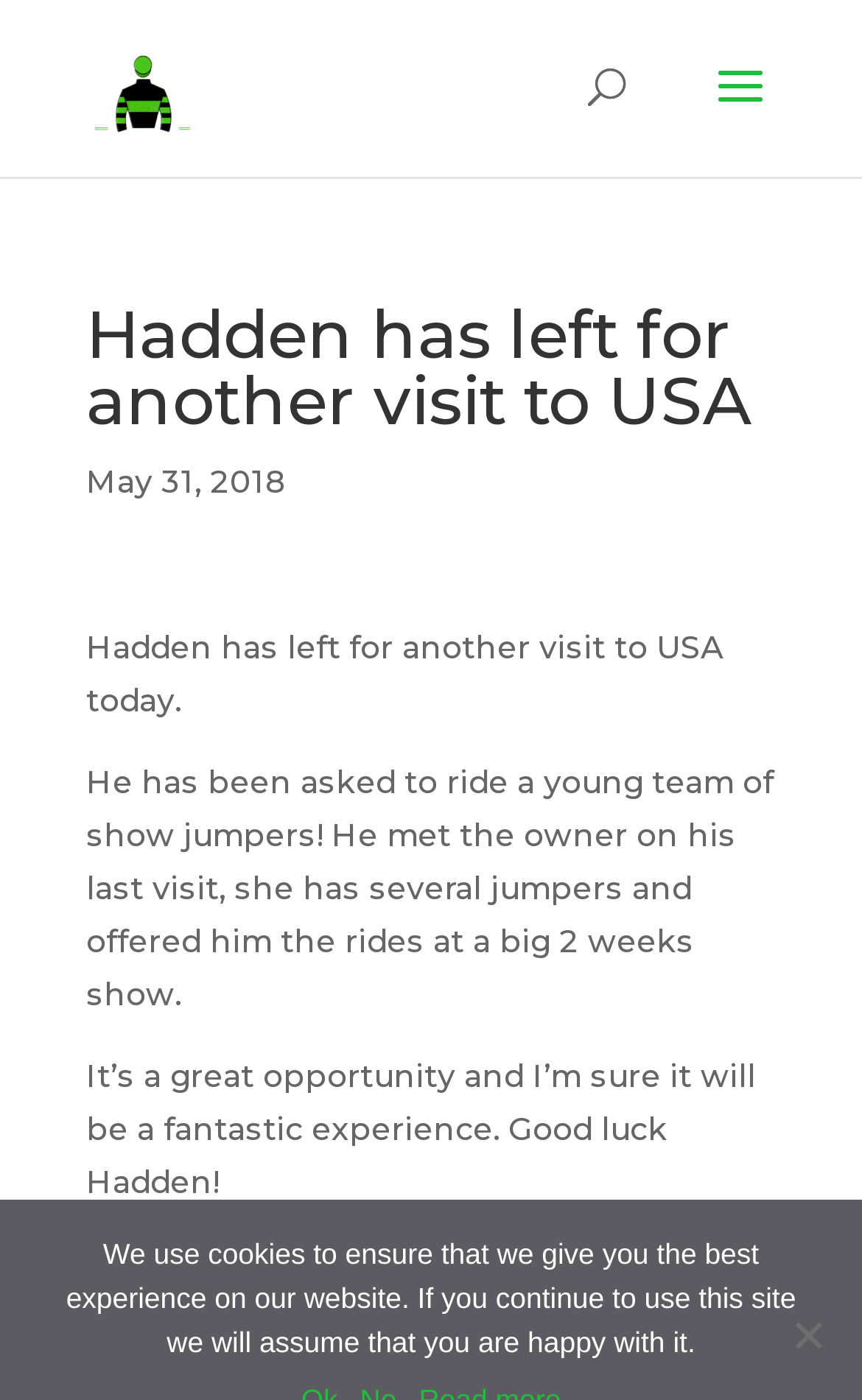Please locate the UI element described by "alt="THE FROST RACING CLUB"" and provide its bounding box coordinates.

[0.11, 0.047, 0.221, 0.075]